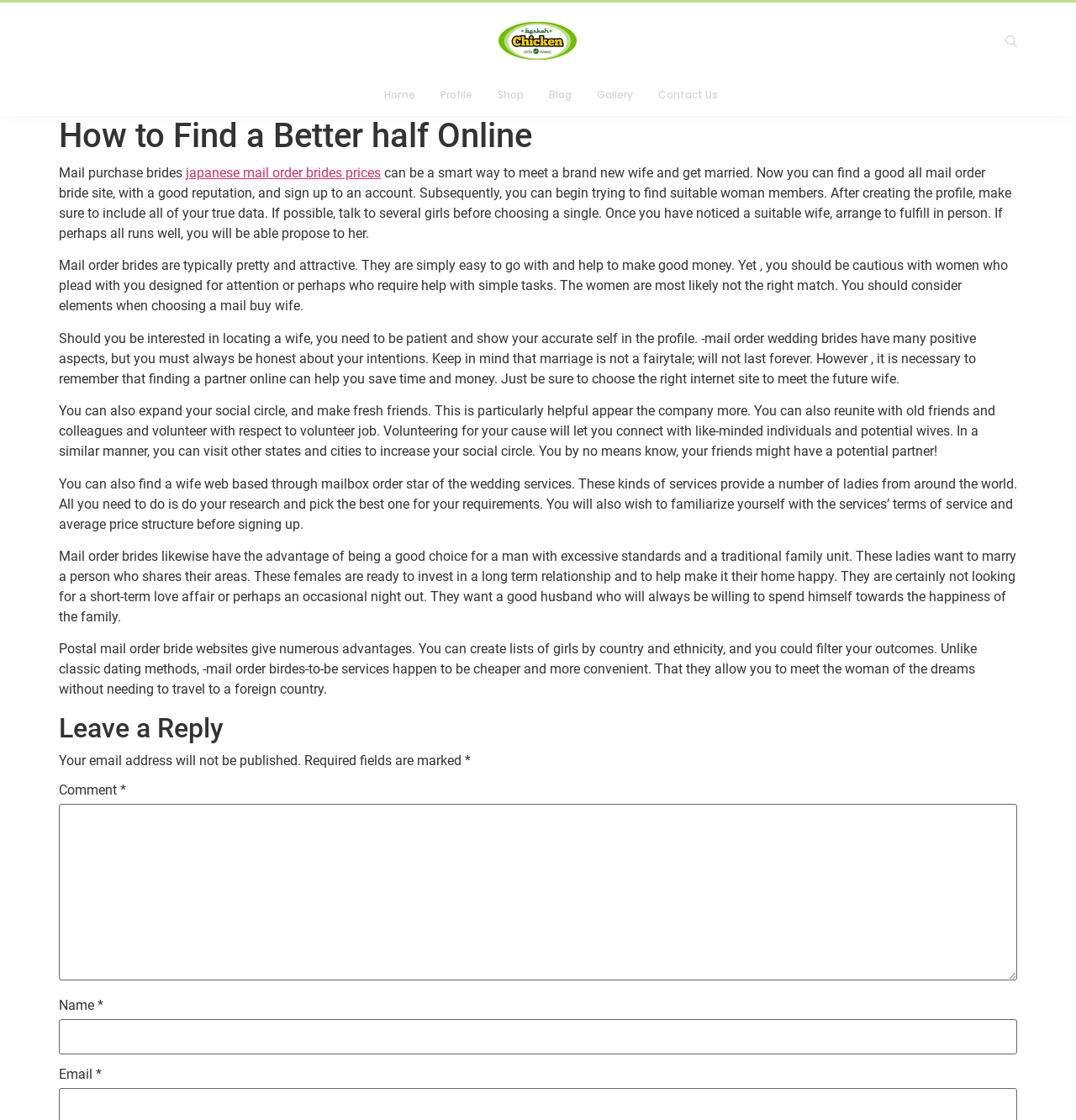What is the main topic of this webpage?
Could you please answer the question thoroughly and with as much detail as possible?

Based on the content of the webpage, it appears to be discussing the topic of mail order brides, providing information on how to find a suitable wife online, the advantages of mail order brides, and tips for choosing the right website.